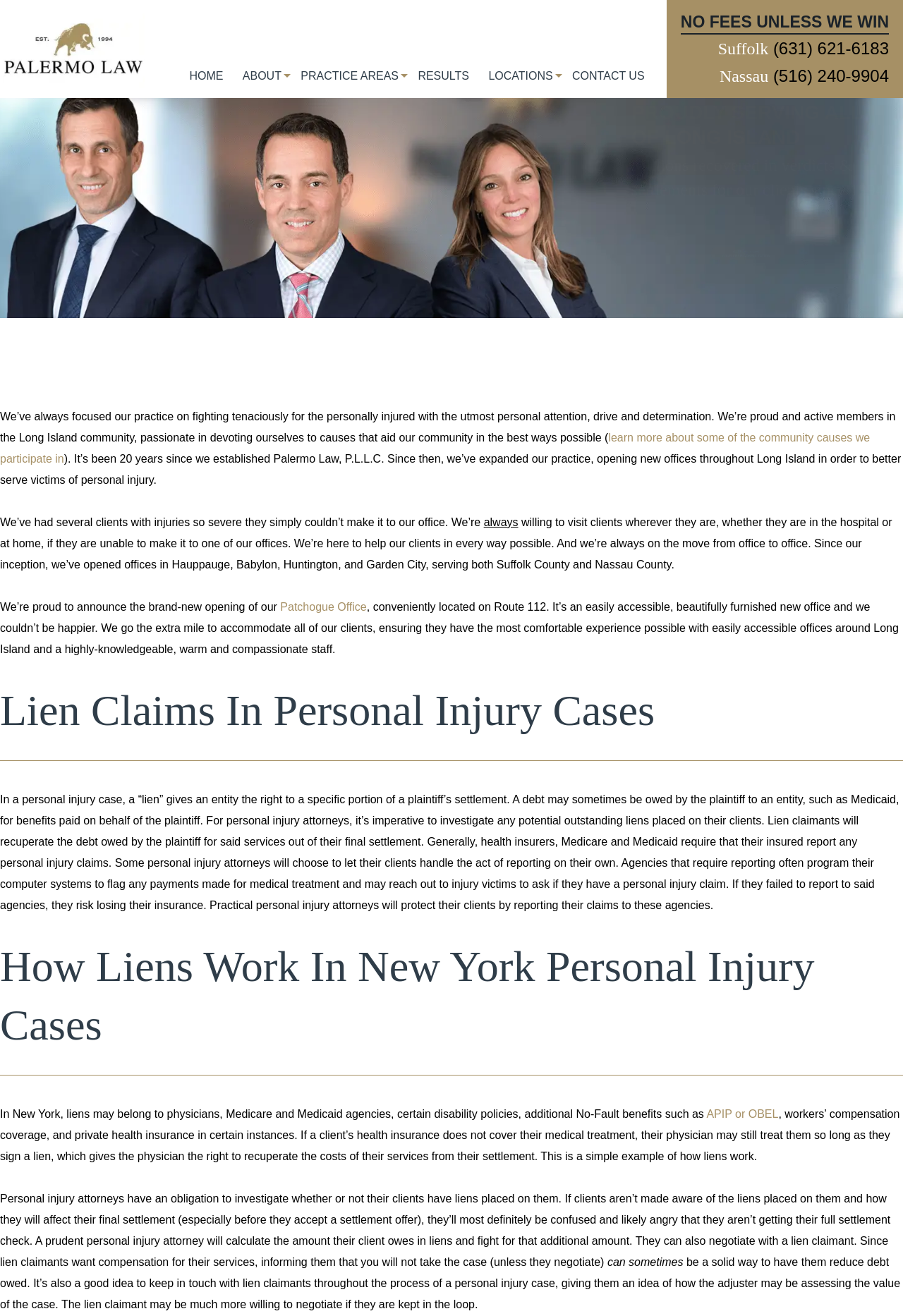Provide a thorough and detailed response to the question by examining the image: 
Where is the new office located?

The new office is located in Patchogue, which is mentioned in the link 'Patchogue Office' and also in the static text 'We’re proud to announce the brand-new opening of our Patchogue Office, conveniently located on Route 112.'